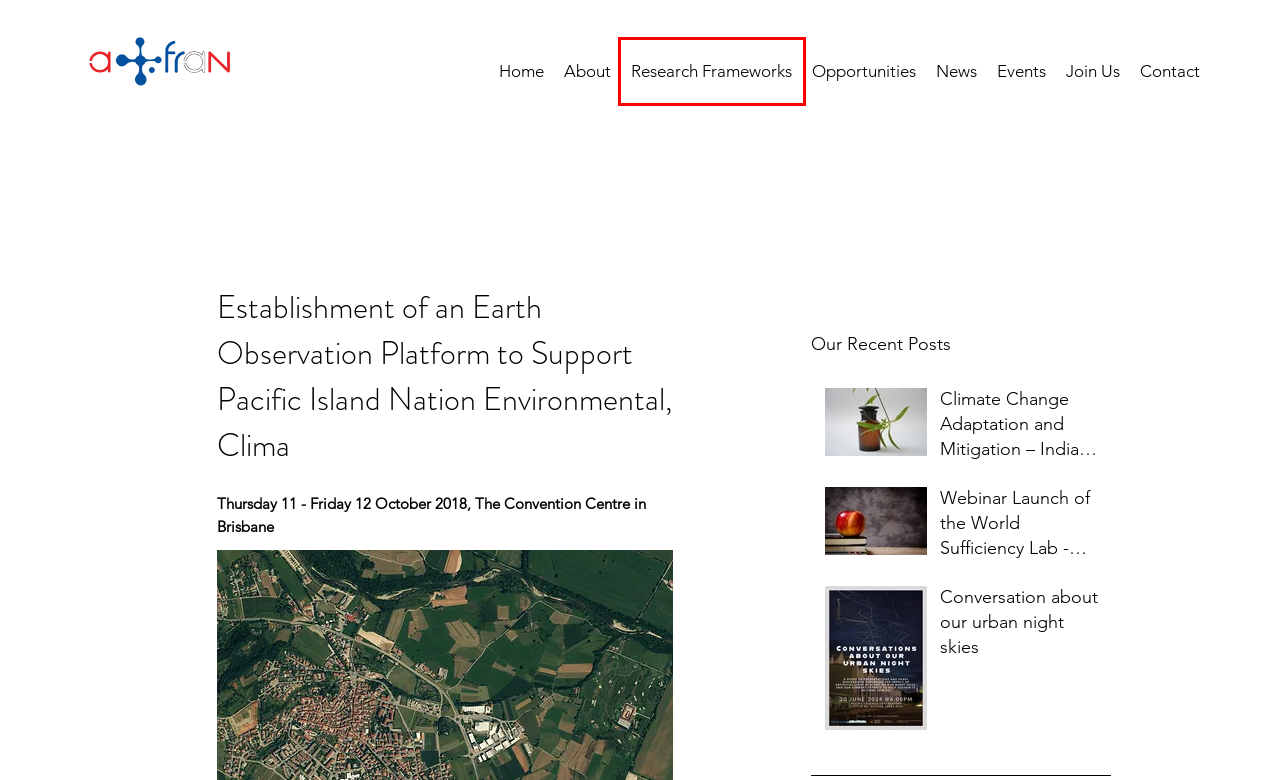Given a screenshot of a webpage with a red rectangle bounding box around a UI element, select the best matching webpage description for the new webpage that appears after clicking the highlighted element. The candidate descriptions are:
A. Events | AFRAN
B. Climate Change Adaptation and Mitigation – Indian Ocean Region (IORA)
C. Research Frameworks | AFRAN
D. AFRAN Opportunities | AFRAN
E. Join Us | AFRAN
F. Contact | AFRAN
G. Conversation about our urban night skies
H. Webinar Launch of the World Sufficiency Lab -WSL

C